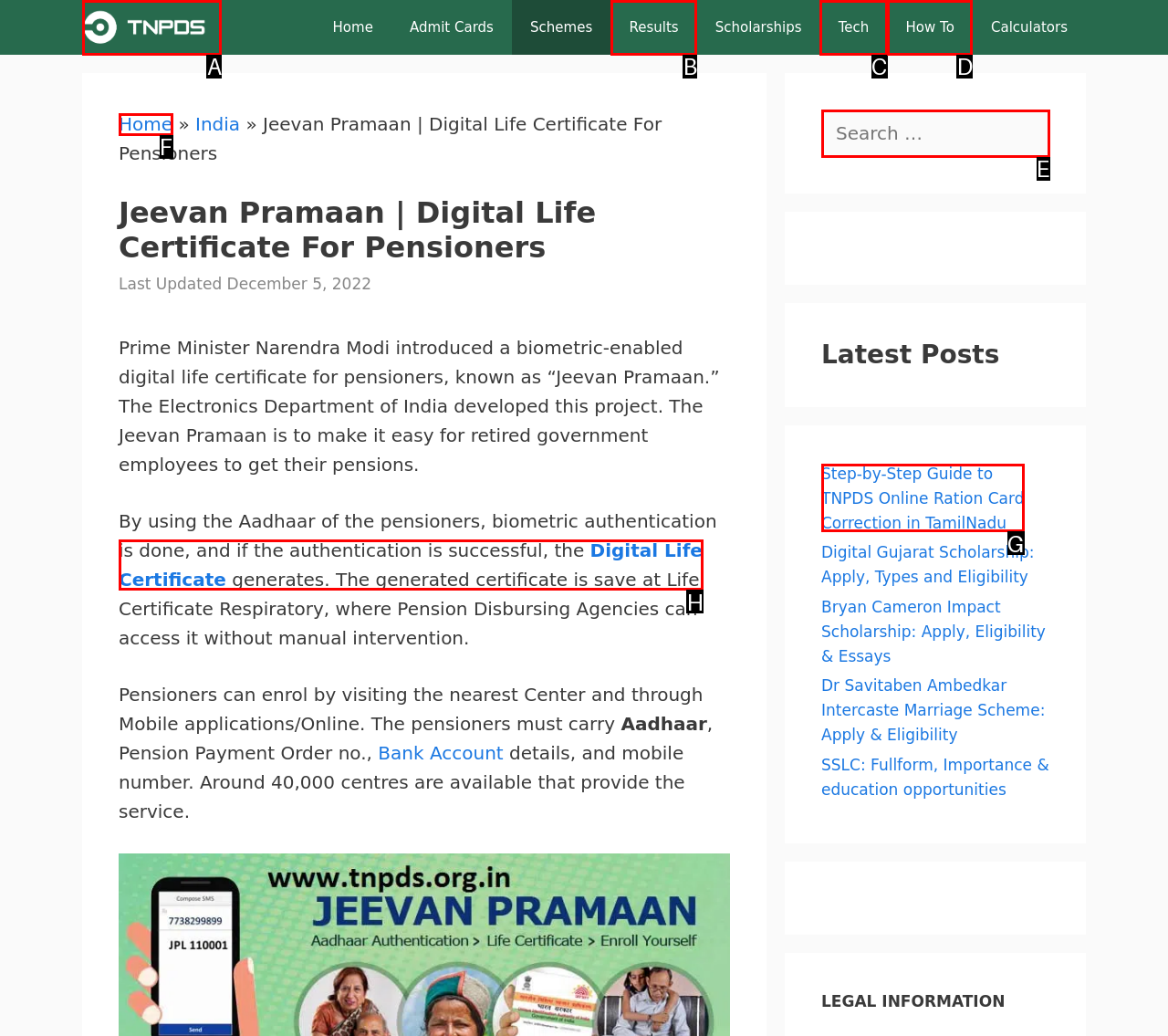Out of the given choices, which letter corresponds to the UI element required to Check the recent post about Larry Hagman? Answer with the letter.

None